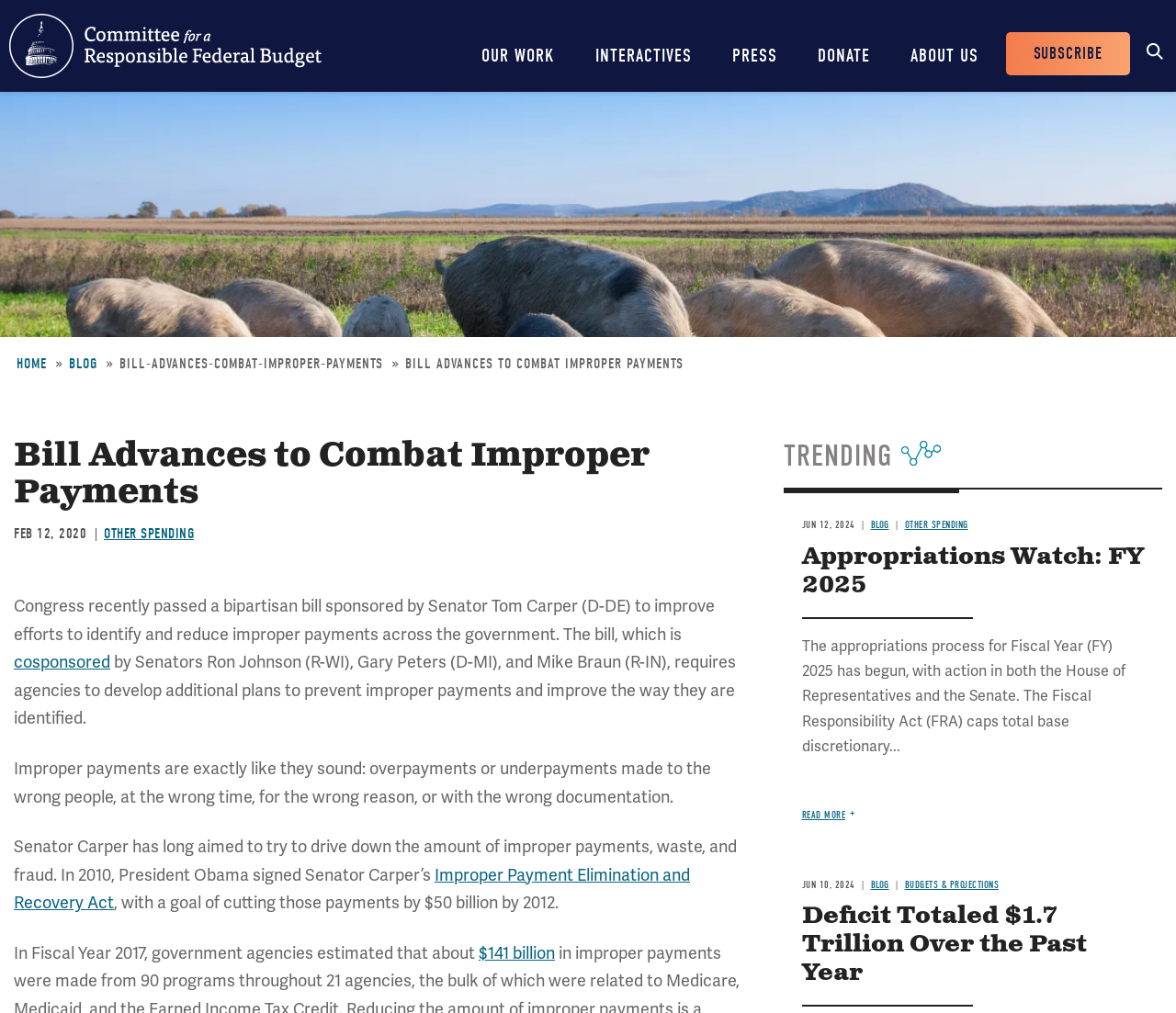Provide the bounding box coordinates for the UI element that is described by this text: "Other Spending". The coordinates should be in the form of four float numbers between 0 and 1: [left, top, right, bottom].

[0.088, 0.519, 0.165, 0.535]